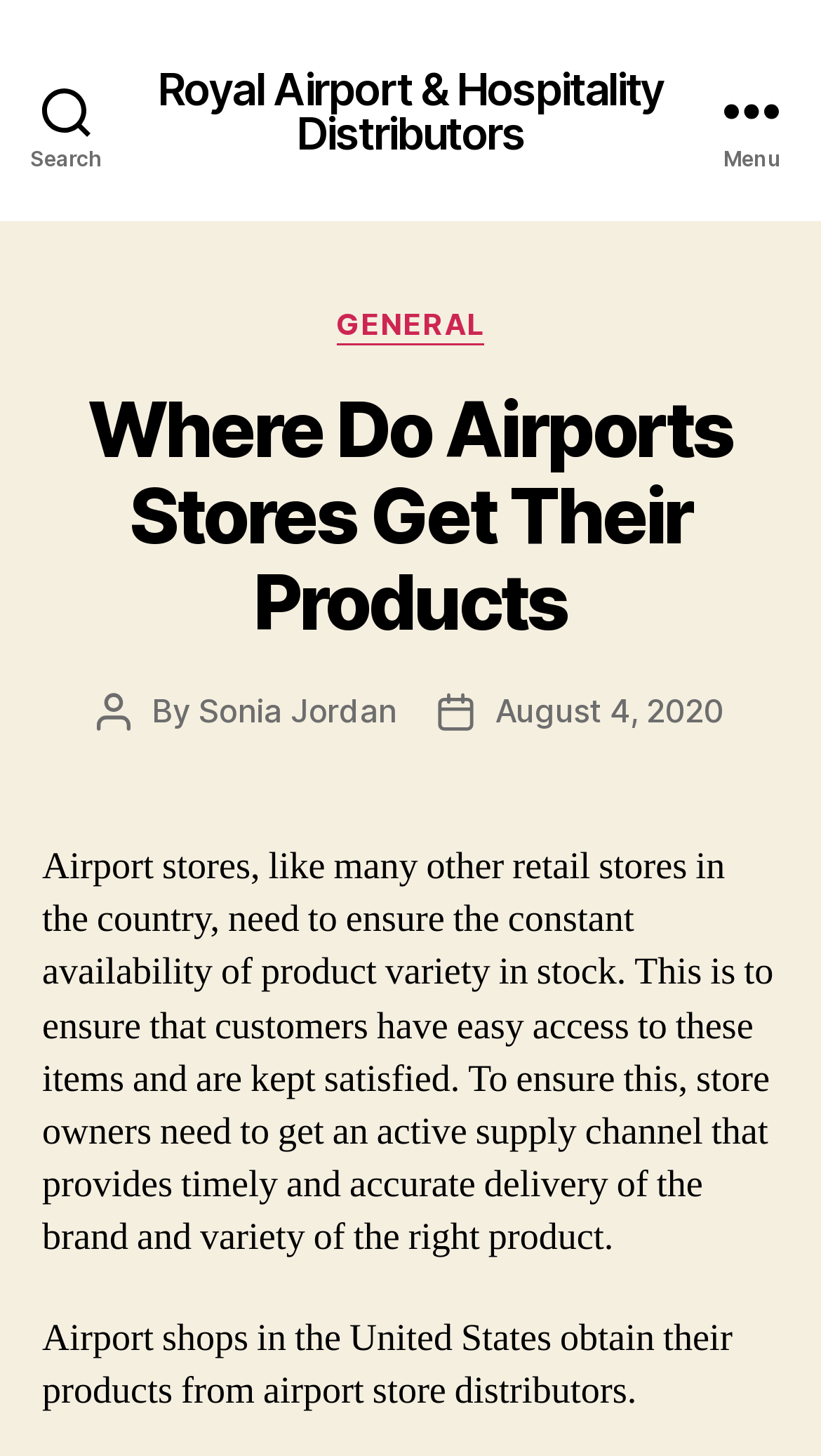When was the article published?
Refer to the image and respond with a one-word or short-phrase answer.

August 4, 2020